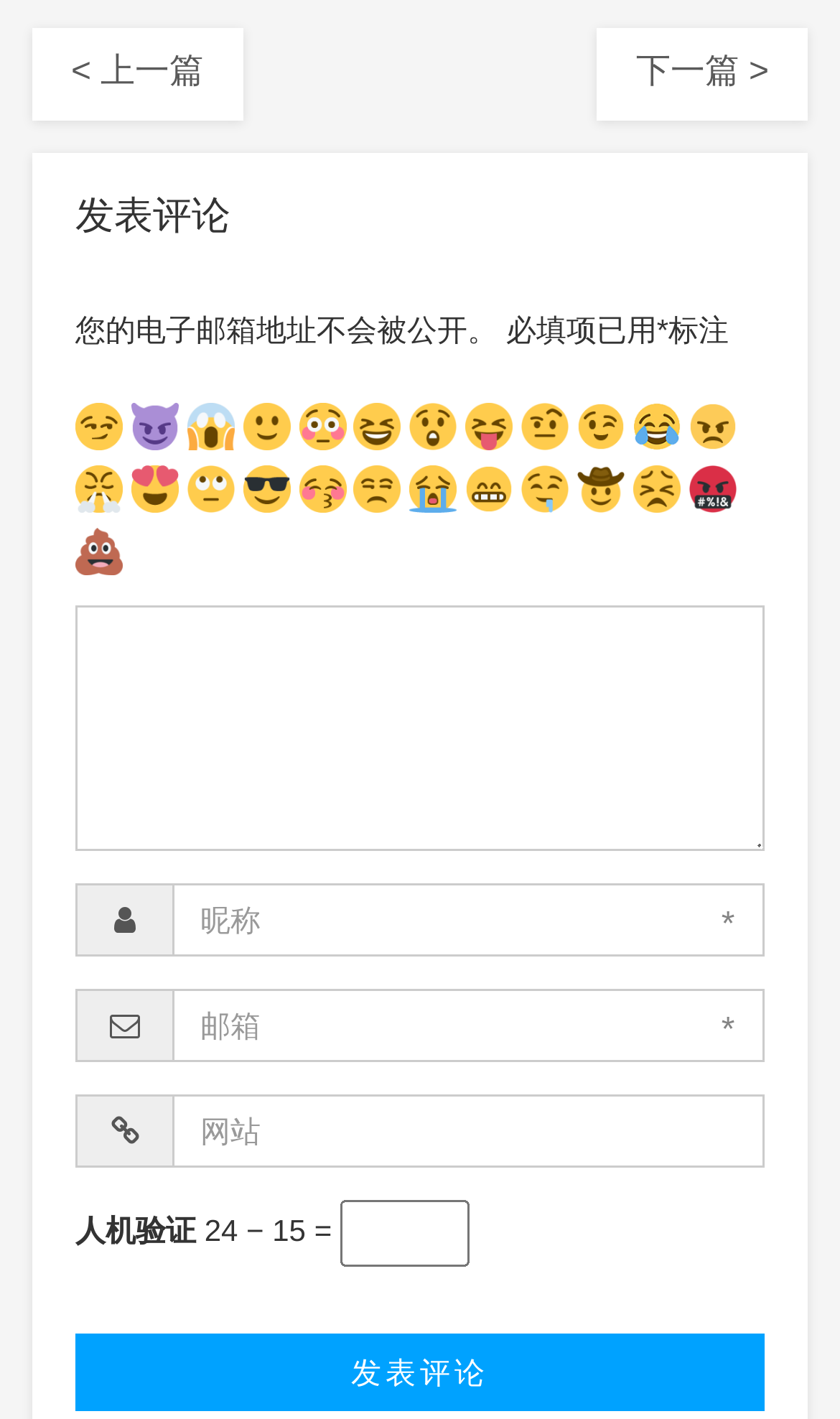What is the verification code equation?
Please use the image to provide a one-word or short phrase answer.

24 - 15 =